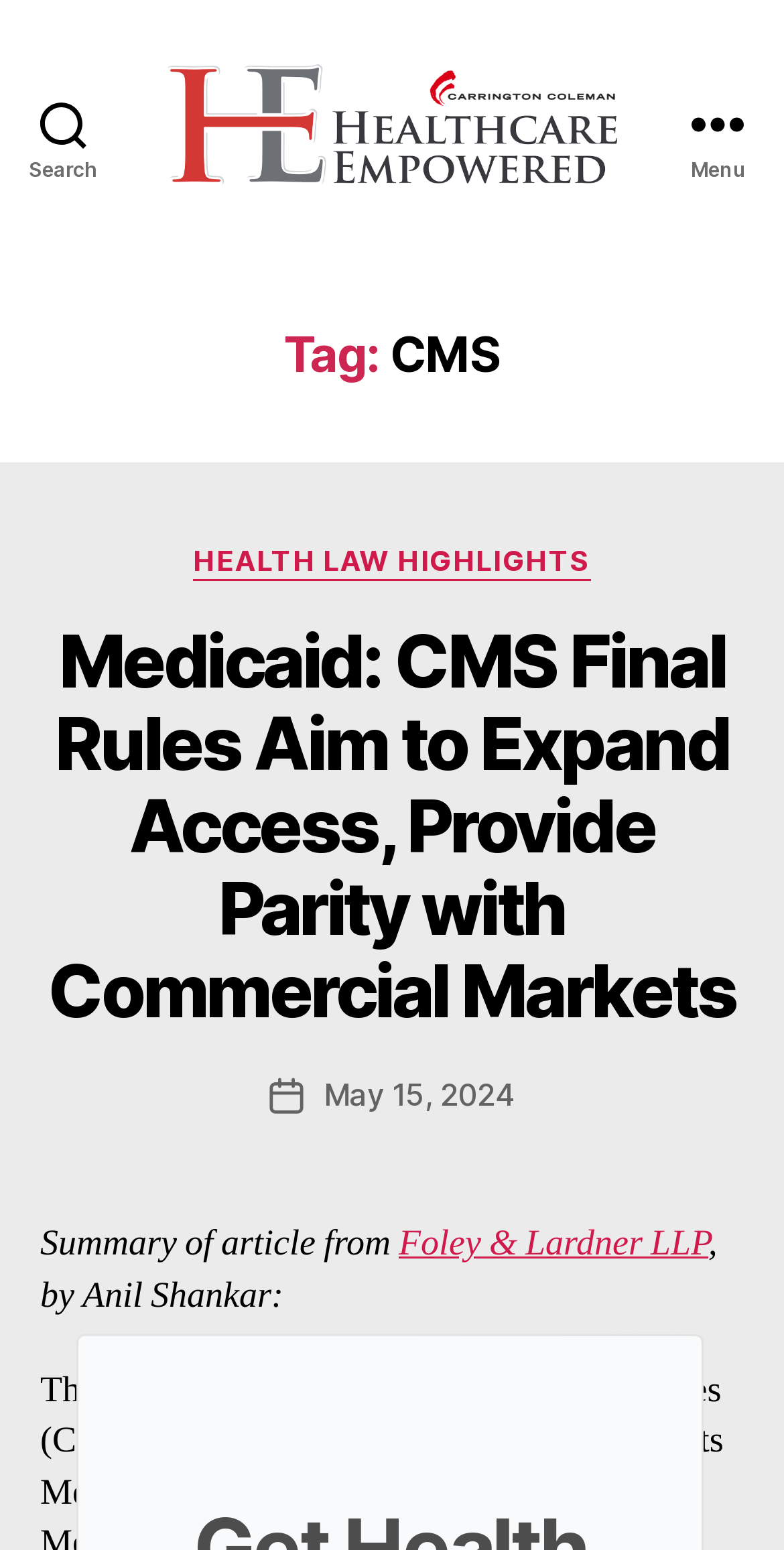Please find the bounding box coordinates of the element that needs to be clicked to perform the following instruction: "Click on Observant#74 2020". The bounding box coordinates should be four float numbers between 0 and 1, represented as [left, top, right, bottom].

None